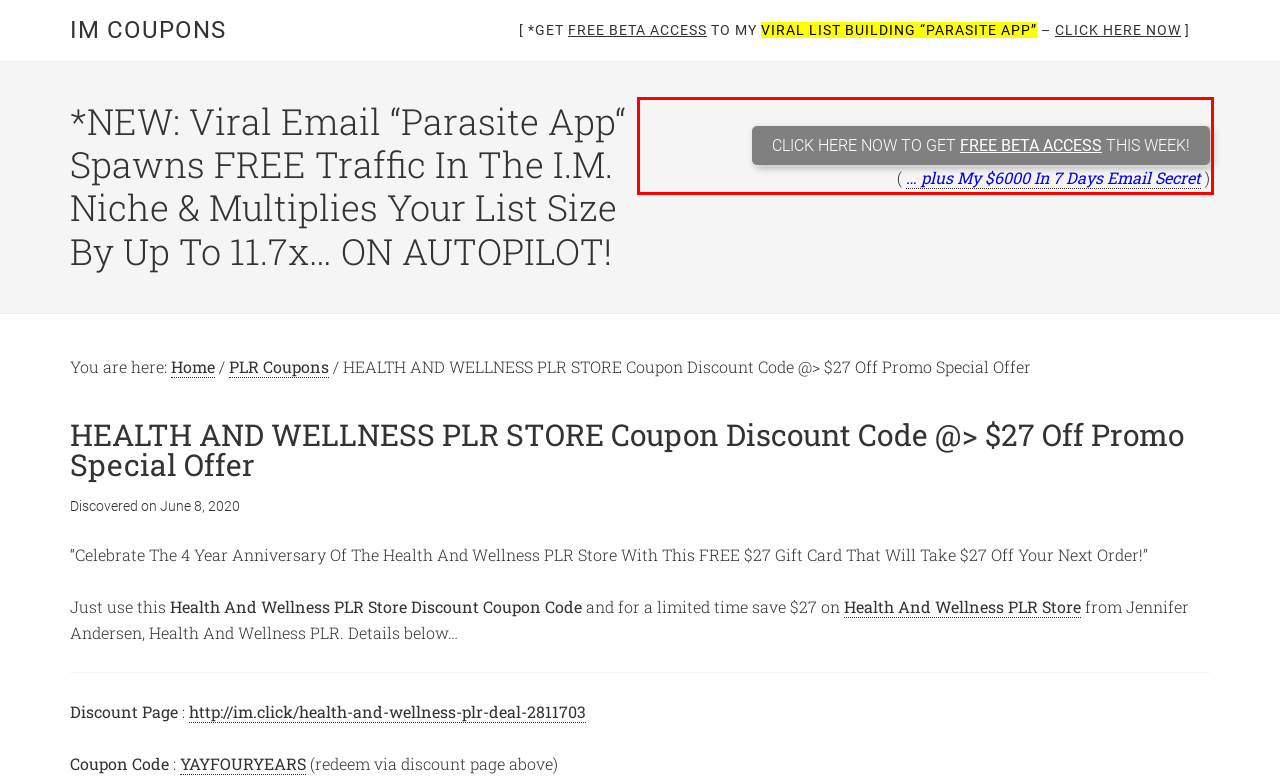You are given a screenshot of a webpage with a UI element highlighted by a red bounding box. Please perform OCR on the text content within this red bounding box.

CLICK HERE NOW TO GET FREE BETA ACCESS THIS WEEK! ( … plus My $6000 In 7 Days Email Secret )